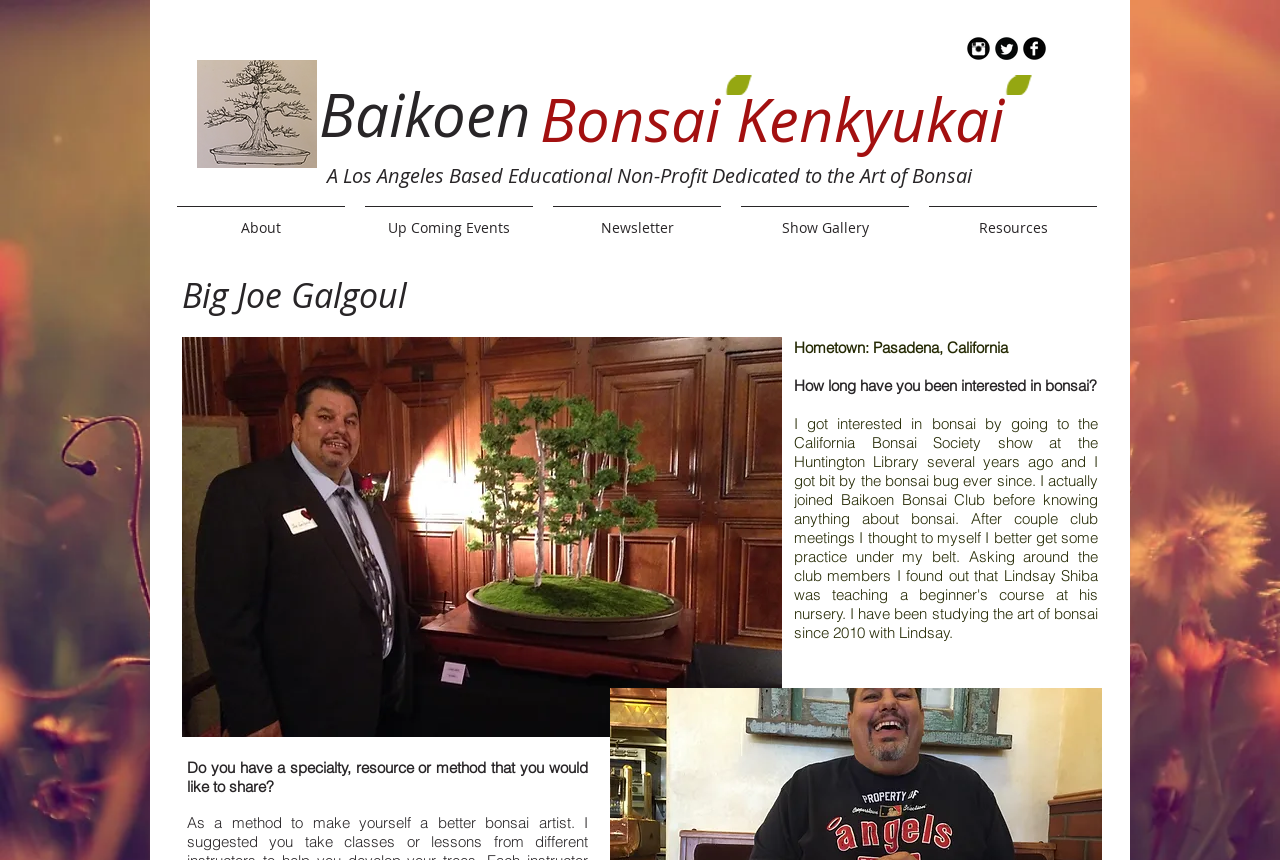What is the name of the person featured on this webpage?
Please provide a single word or phrase answer based on the image.

Big Joe Galgoul